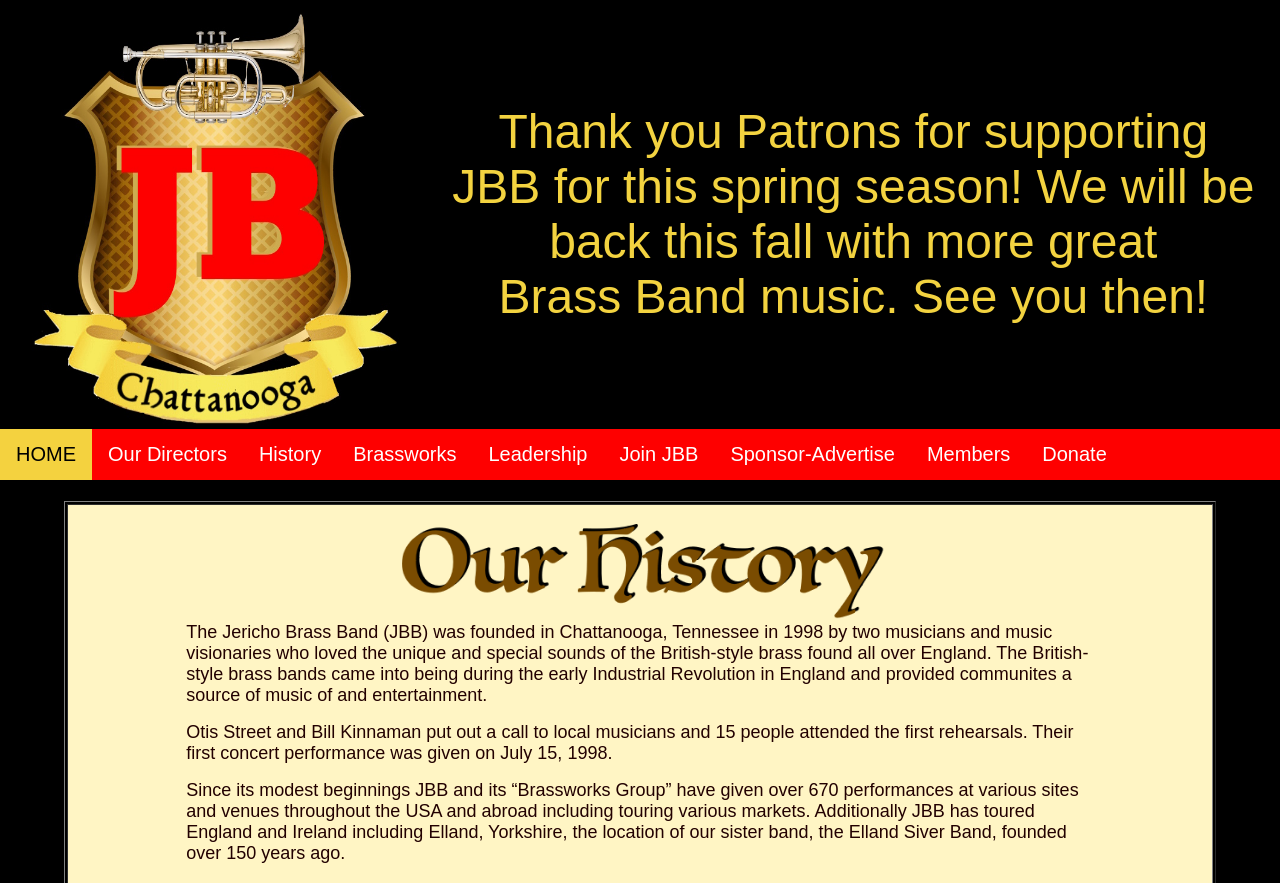Please find the bounding box coordinates of the clickable region needed to complete the following instruction: "View Our Directors". The bounding box coordinates must consist of four float numbers between 0 and 1, i.e., [left, top, right, bottom].

[0.072, 0.485, 0.19, 0.543]